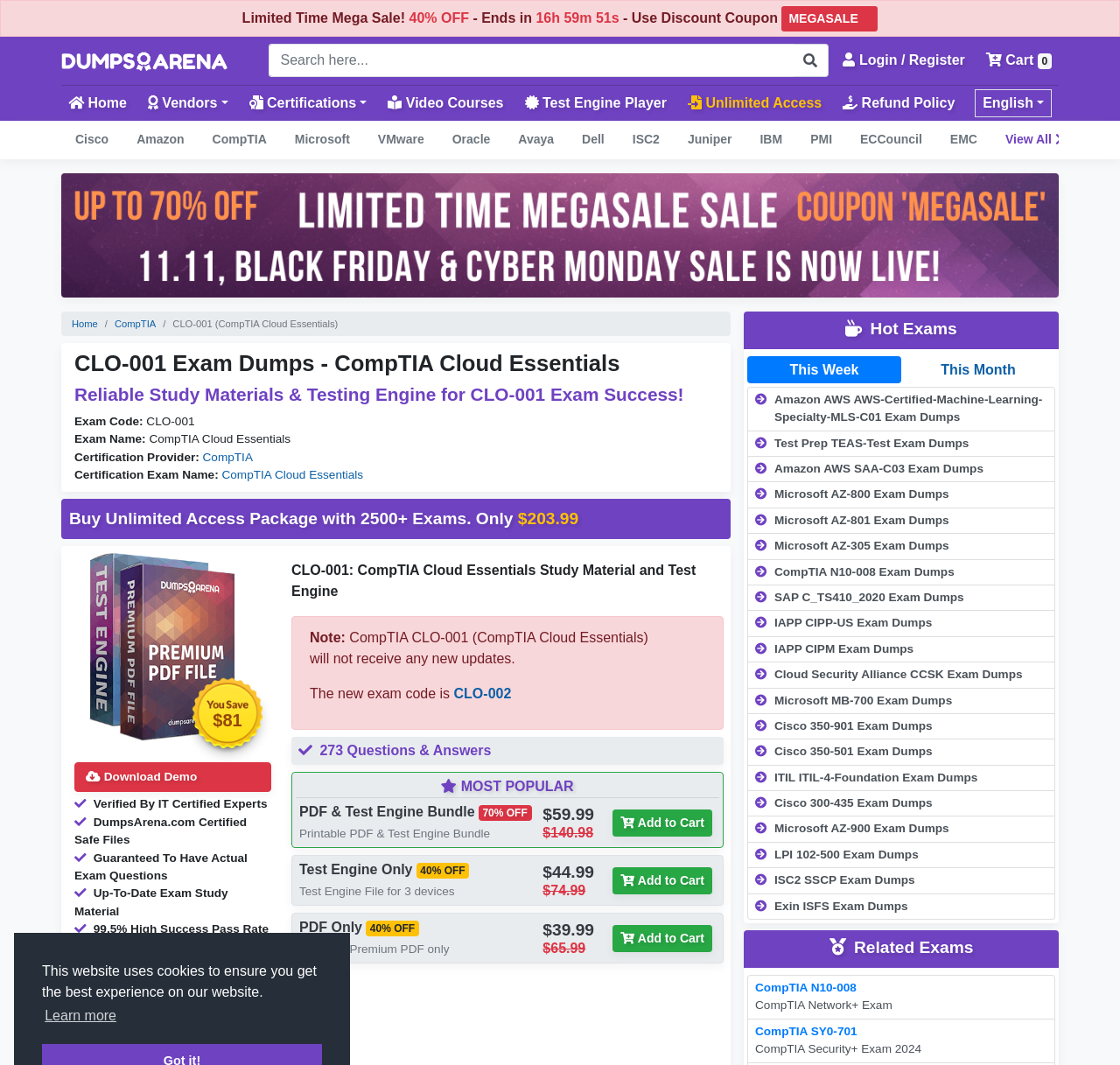Please identify the bounding box coordinates of the clickable area that will fulfill the following instruction: "View All". The coordinates should be in the format of four float numbers between 0 and 1, i.e., [left, top, right, bottom].

[0.885, 0.113, 0.962, 0.149]